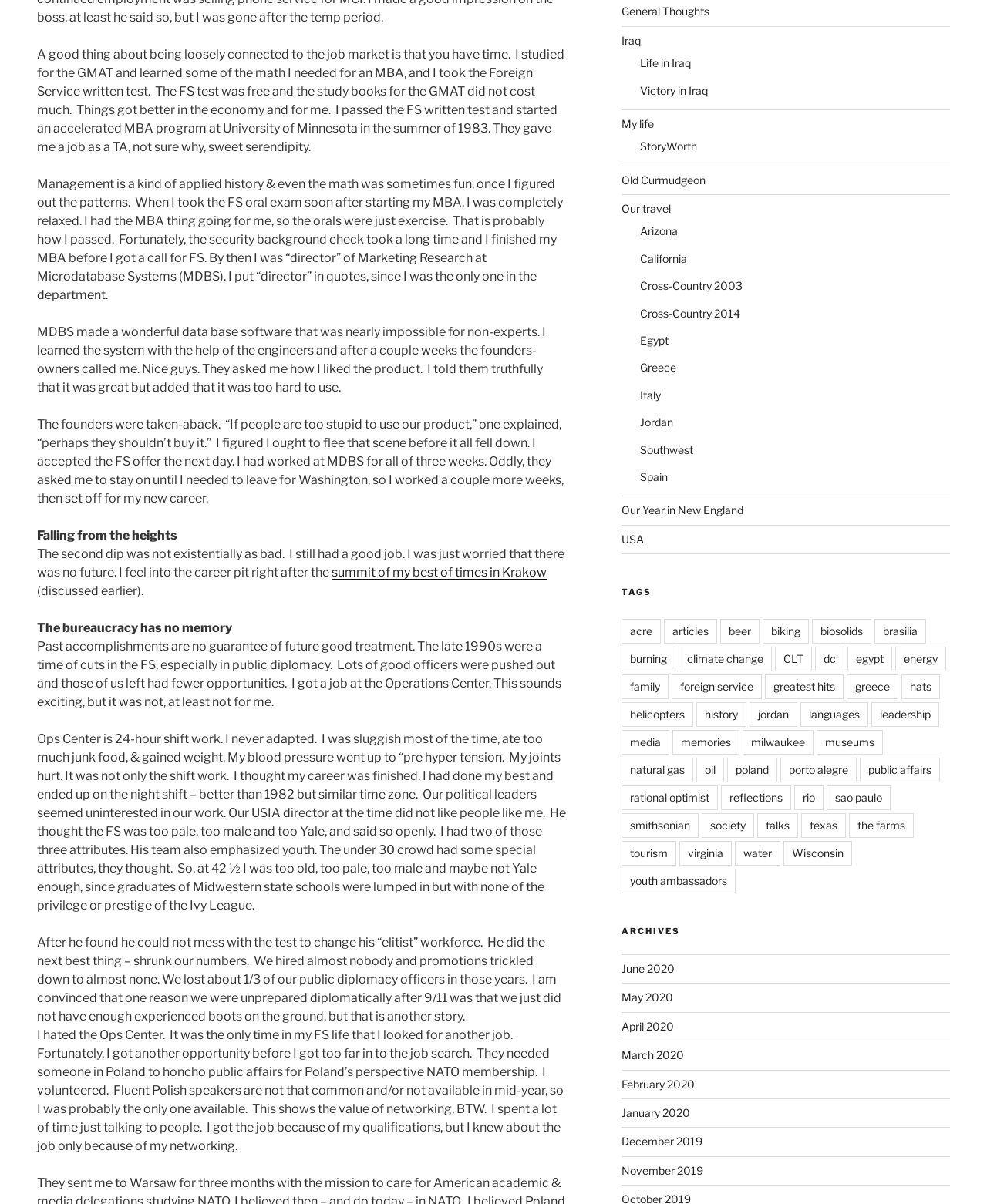Utilize the details in the image to thoroughly answer the following question: Why did the author leave MDBS?

The author mentions that the founders of MDBS had an attitude that if people were too stupid to use their product, they shouldn't buy it, which led the author to flee the scene and eventually accept a job offer from the Foreign Service.